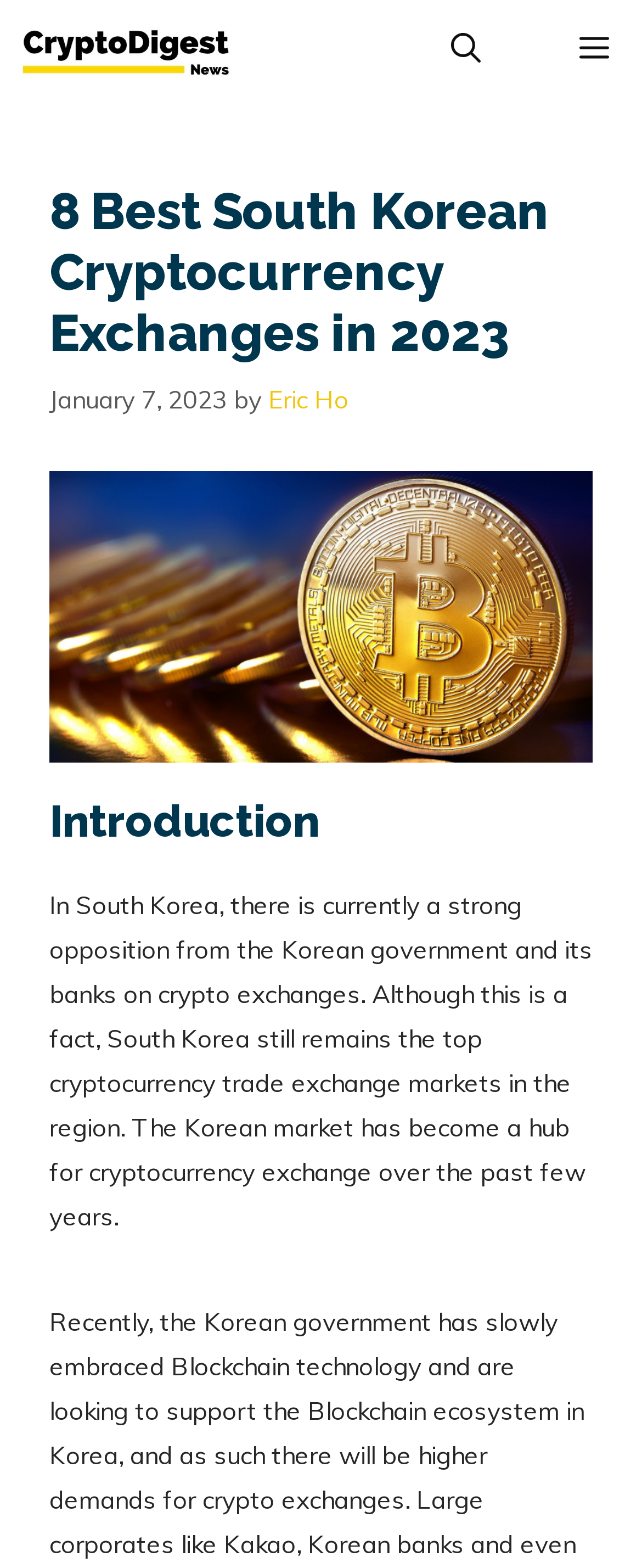What is the ranking of the article?
Look at the image and respond with a one-word or short phrase answer.

8 Best